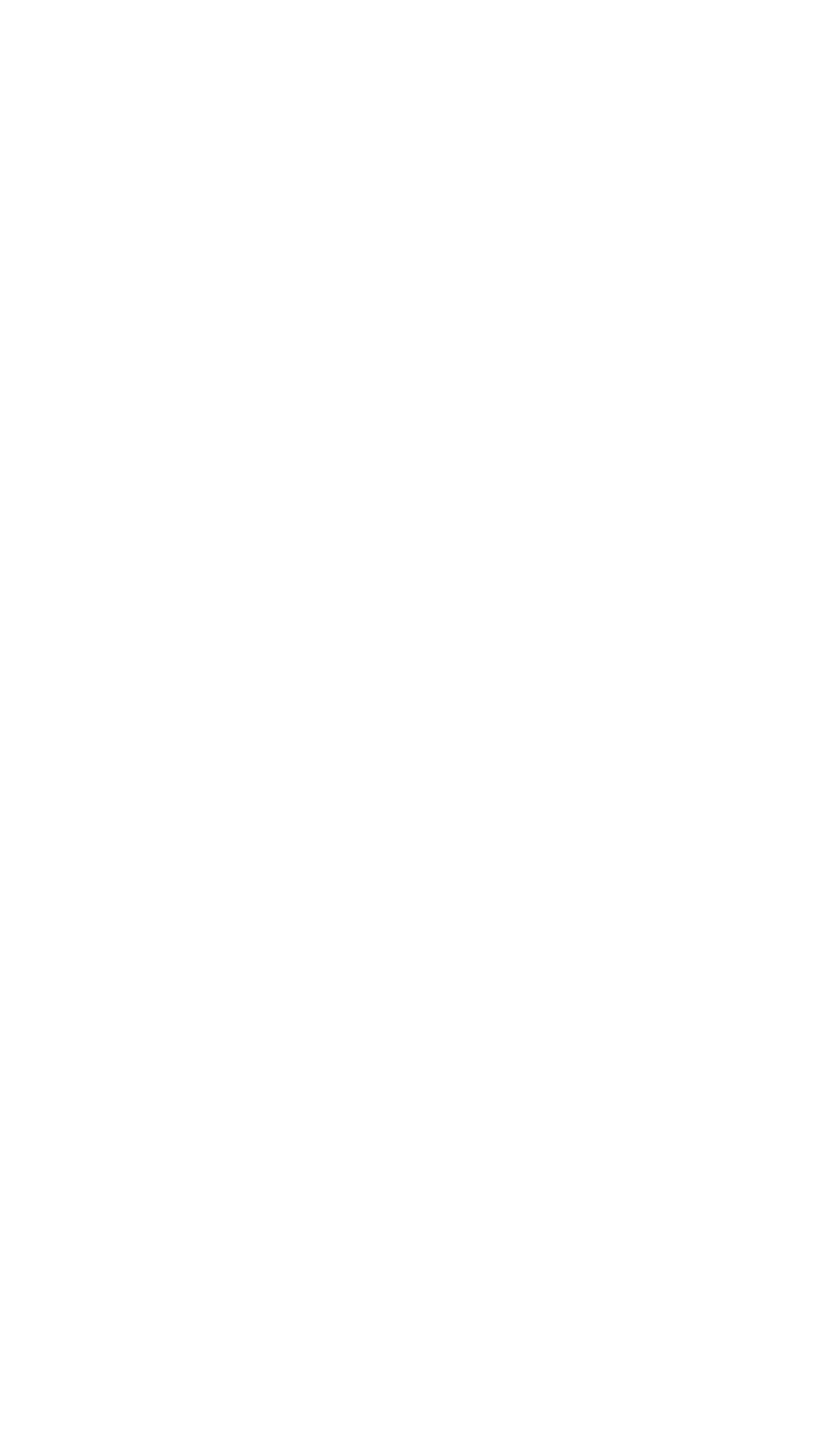Pinpoint the bounding box coordinates of the clickable area needed to execute the instruction: "Click on 'Posted by NerdsChalk Staff'". The coordinates should be specified as four float numbers between 0 and 1, i.e., [left, top, right, bottom].

[0.308, 0.905, 0.638, 0.936]